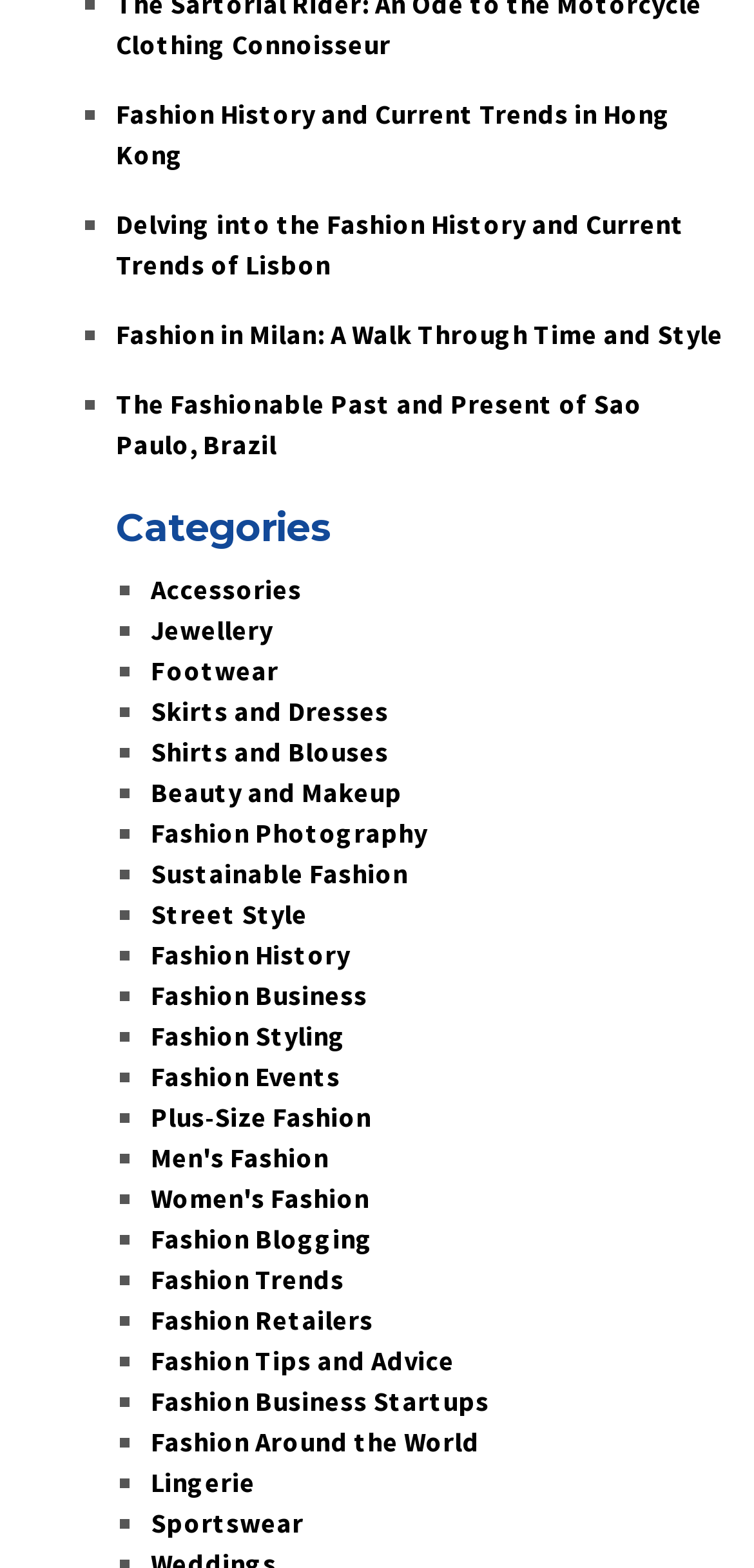What is the first fashion-related topic listed?
From the image, respond using a single word or phrase.

Fashion History and Current Trends in Hong Kong